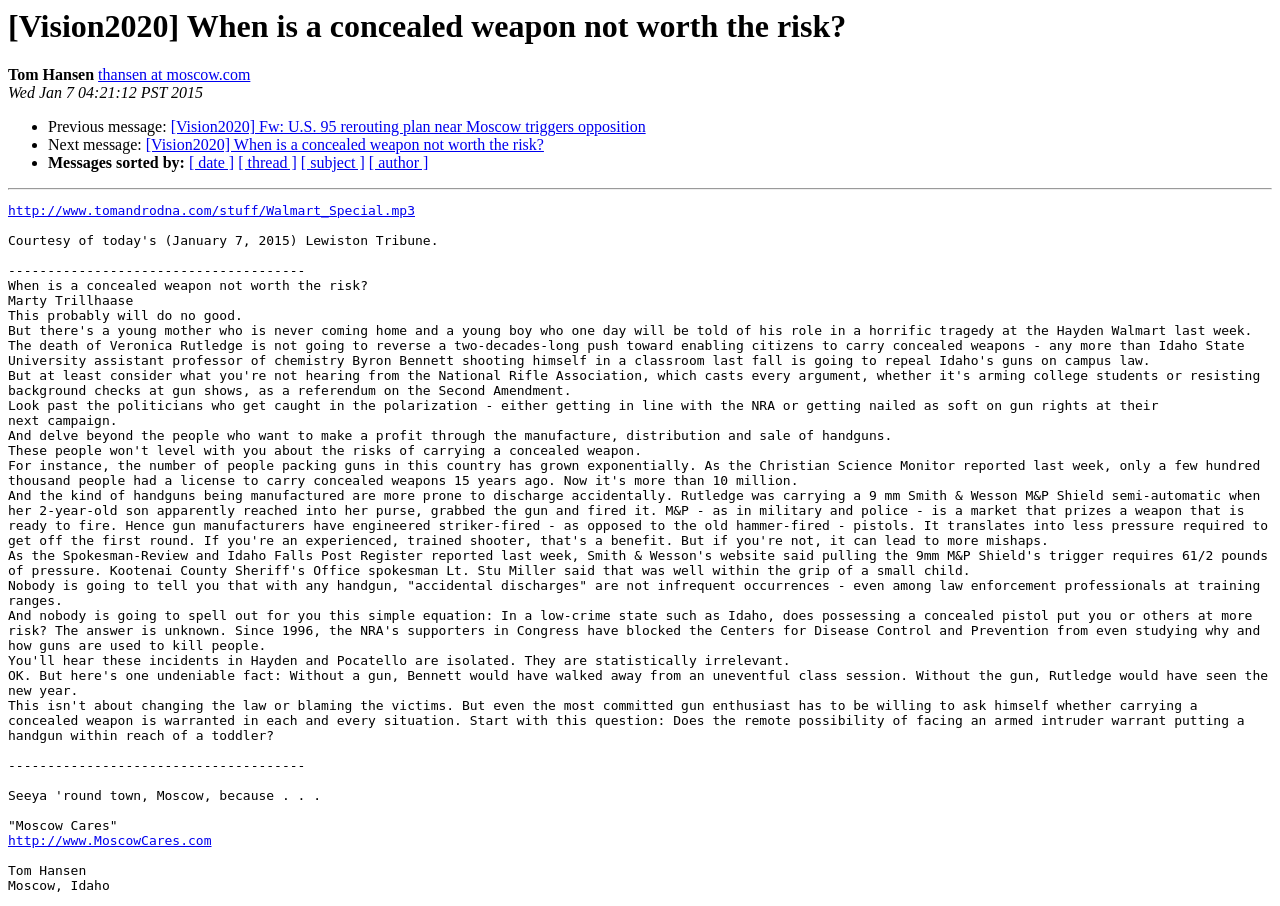Please give a succinct answer using a single word or phrase:
What is the type of handgun mentioned in the article?

9 mm Smith & Wesson M&P Shield semi-automatic